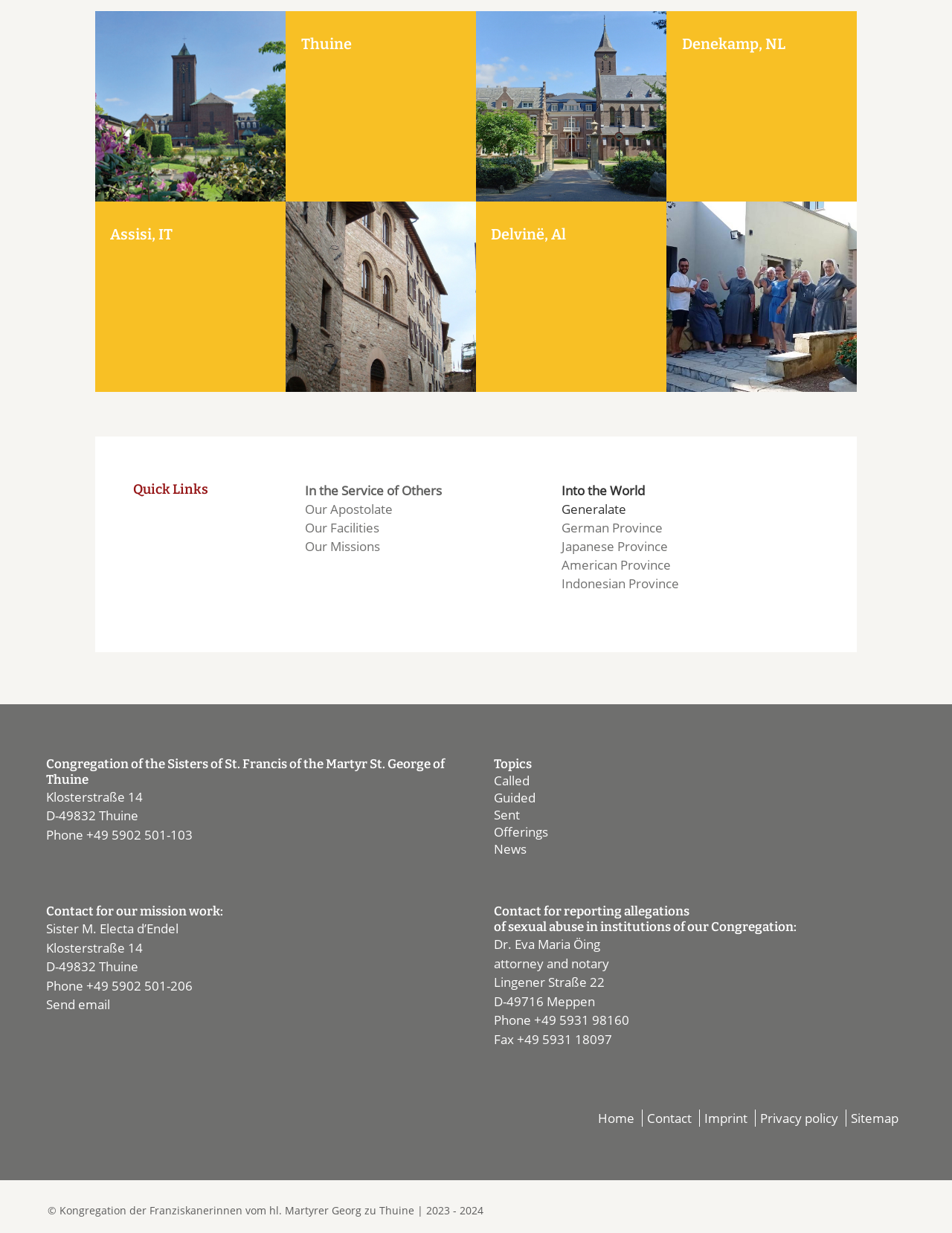Using the provided description In the Service of Others, find the bounding box coordinates for the UI element. Provide the coordinates in (top-left x, top-left y, bottom-right x, bottom-right y) format, ensuring all values are between 0 and 1.

[0.32, 0.39, 0.464, 0.405]